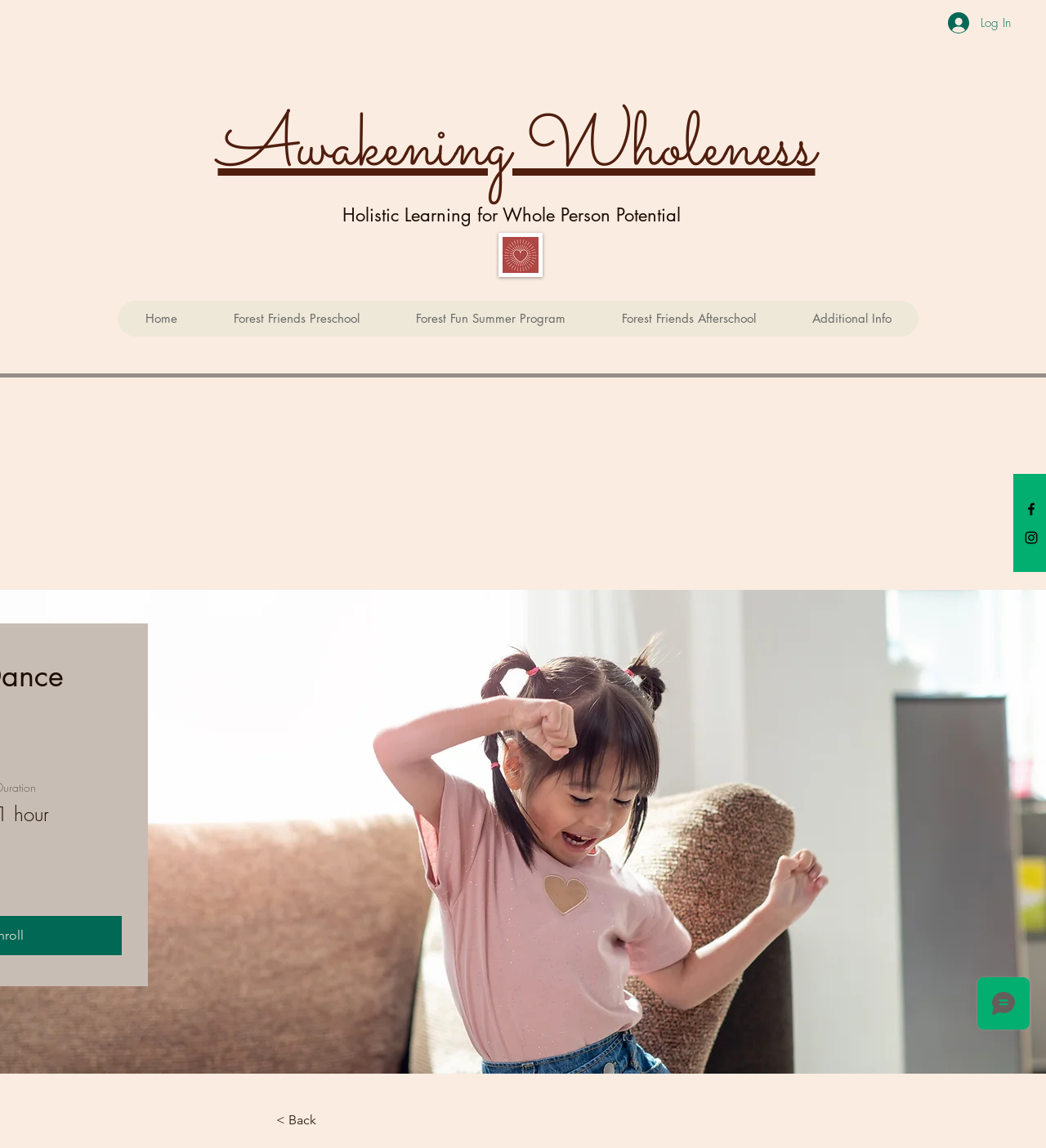Using the information in the image, give a comprehensive answer to the question: 
What is the purpose of the button at the top right?

The button at the top right corner of the webpage has the text 'Log In', indicating that it is used for users to log in to their accounts.